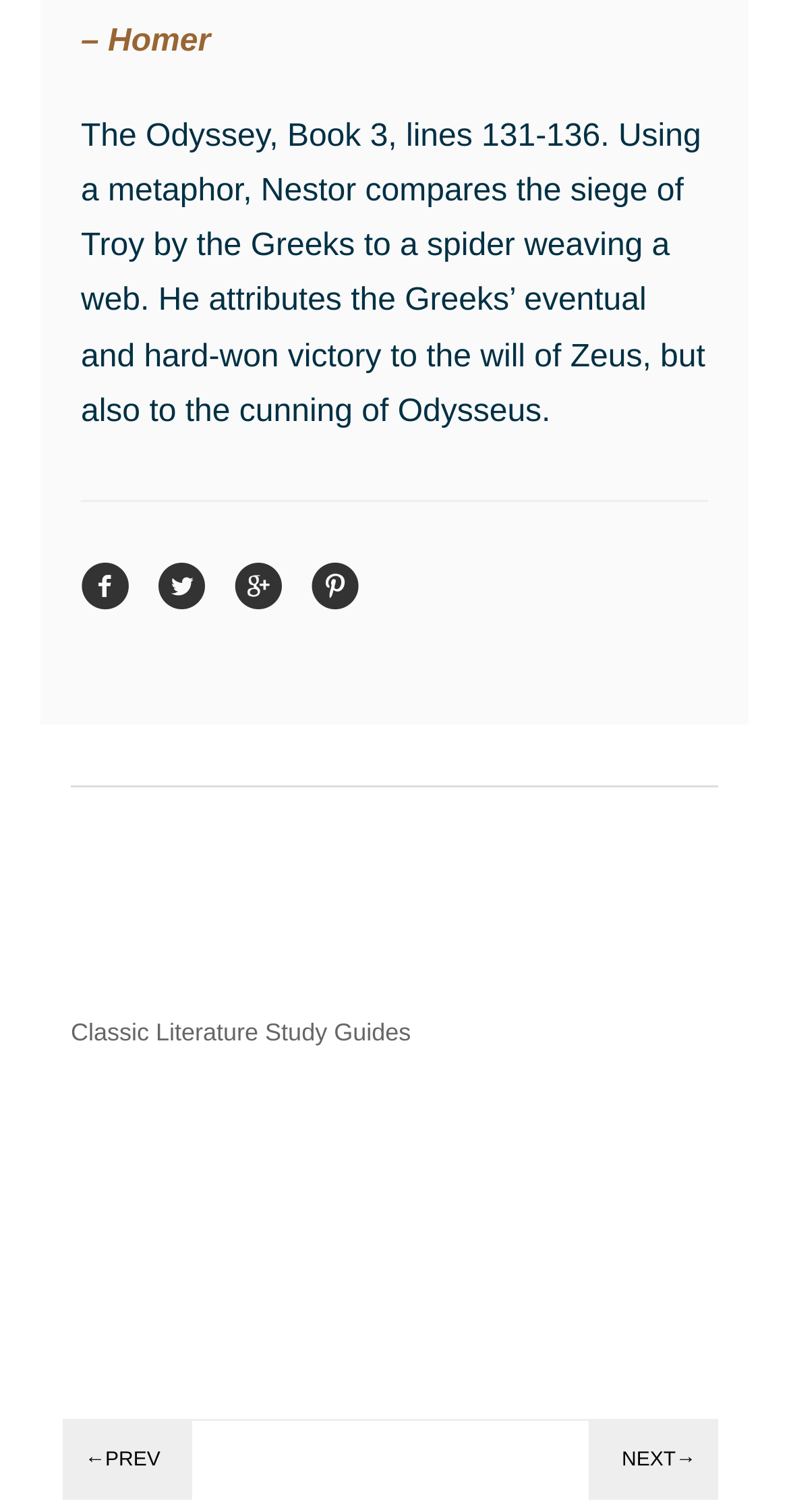Based on the element description title="Pin on Pinterest", identify the bounding box coordinates for the UI element. The coordinates should be in the format (top-left x, top-left y, bottom-right x, bottom-right y) and within the 0 to 1 range.

[0.394, 0.391, 0.456, 0.405]